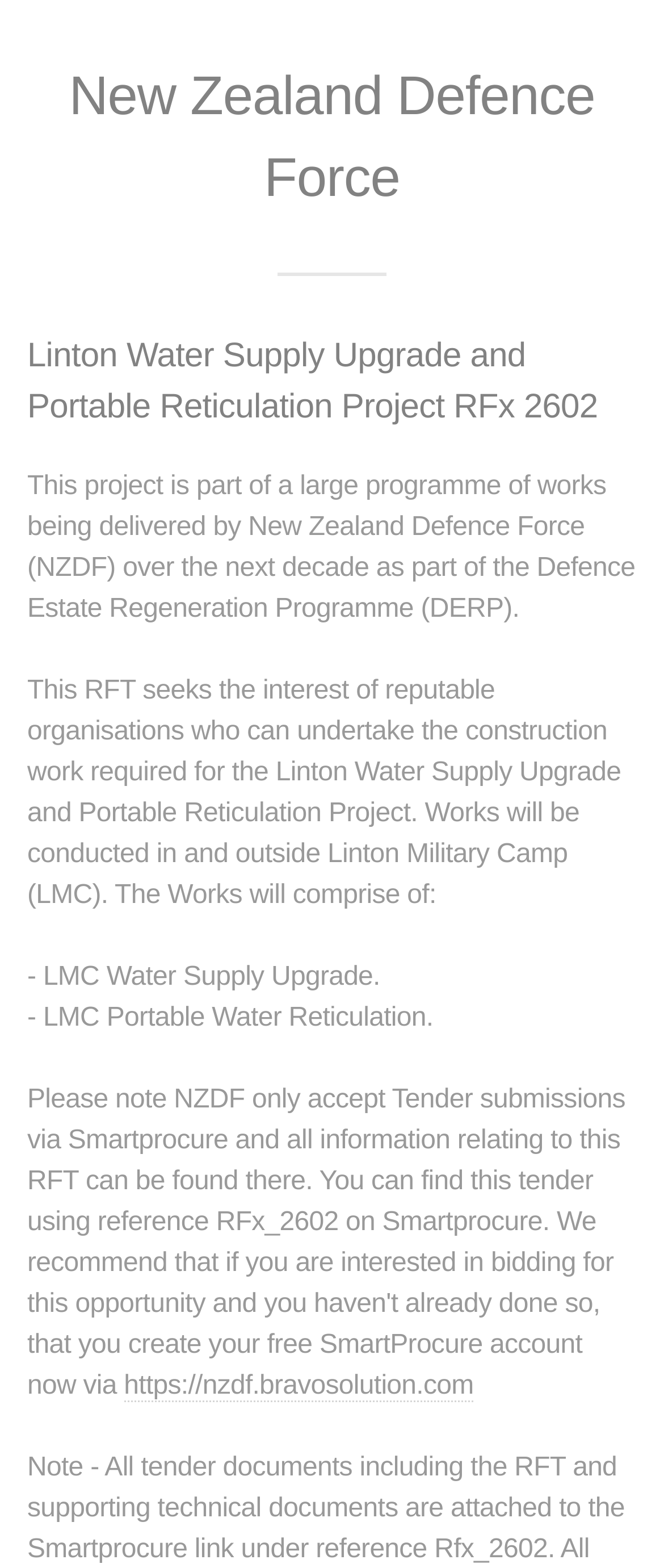What is the location of the construction work?
Provide a concise answer using a single word or phrase based on the image.

Linton Military Camp (LMC)